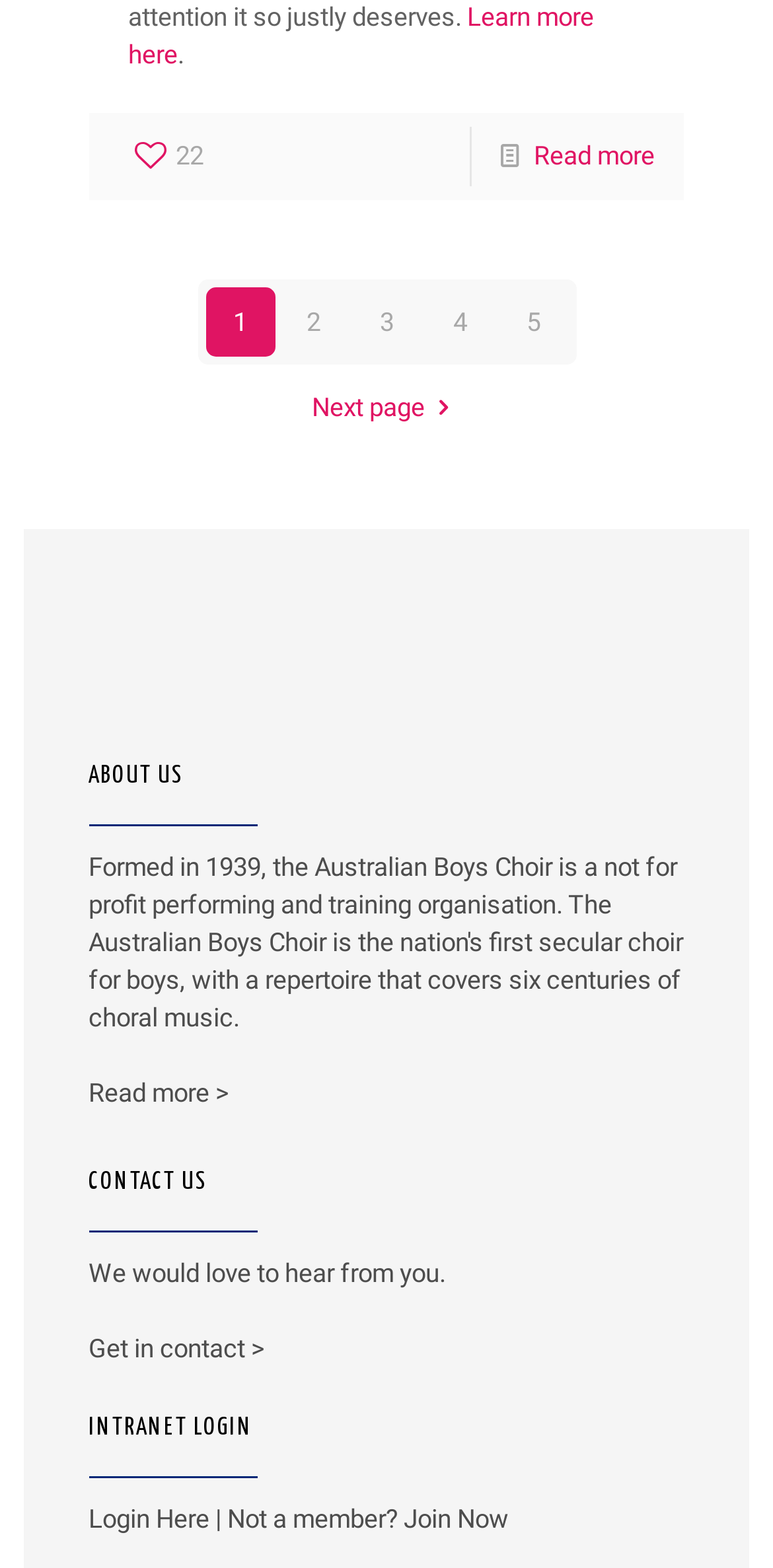How many numbered links are there?
Analyze the screenshot and provide a detailed answer to the question.

There are five numbered links, namely '1', '2', '3', '4', and '5', which are likely pagination links or links to different sections of the website.